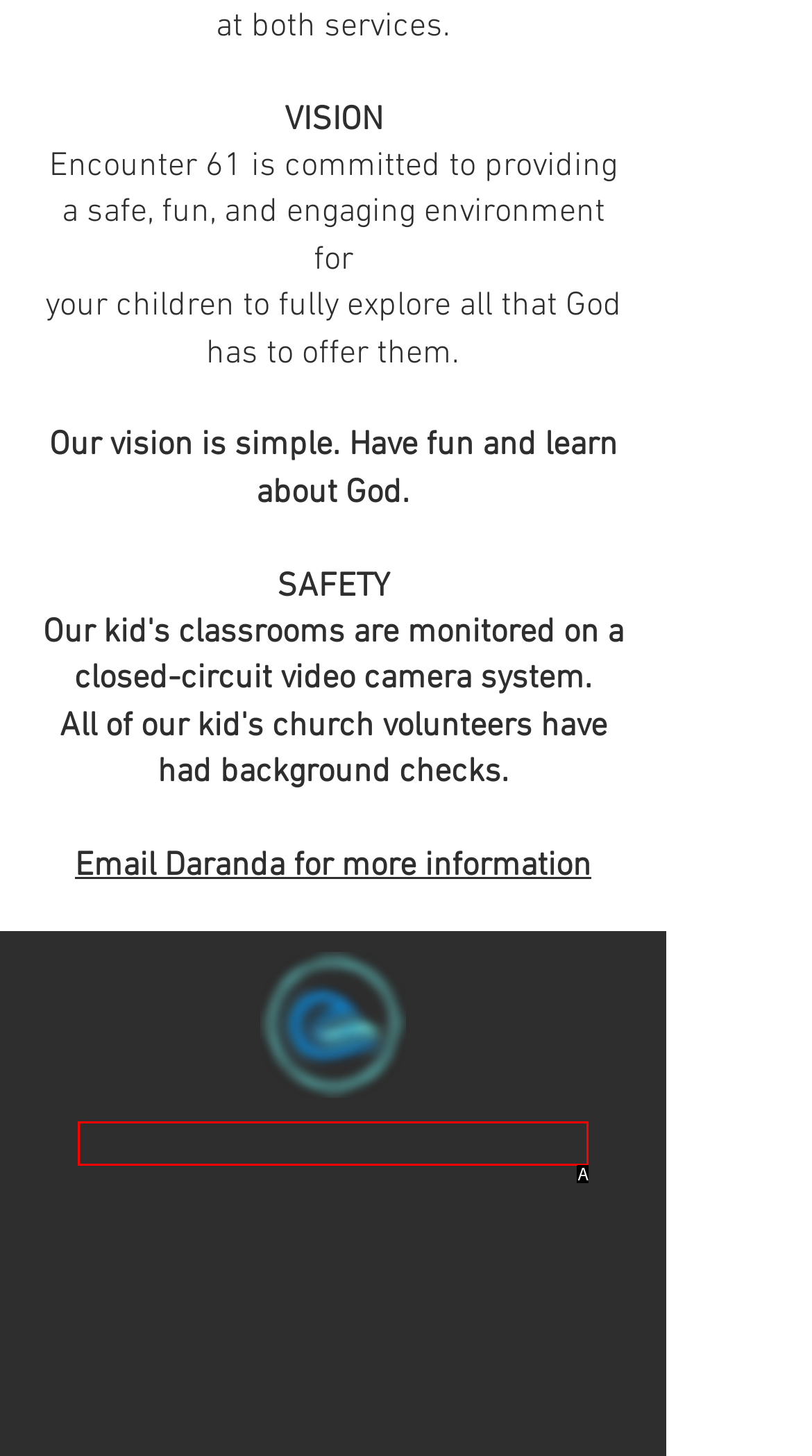From the given choices, identify the element that matches: encounter61church@gmail.com
Answer with the letter of the selected option.

A